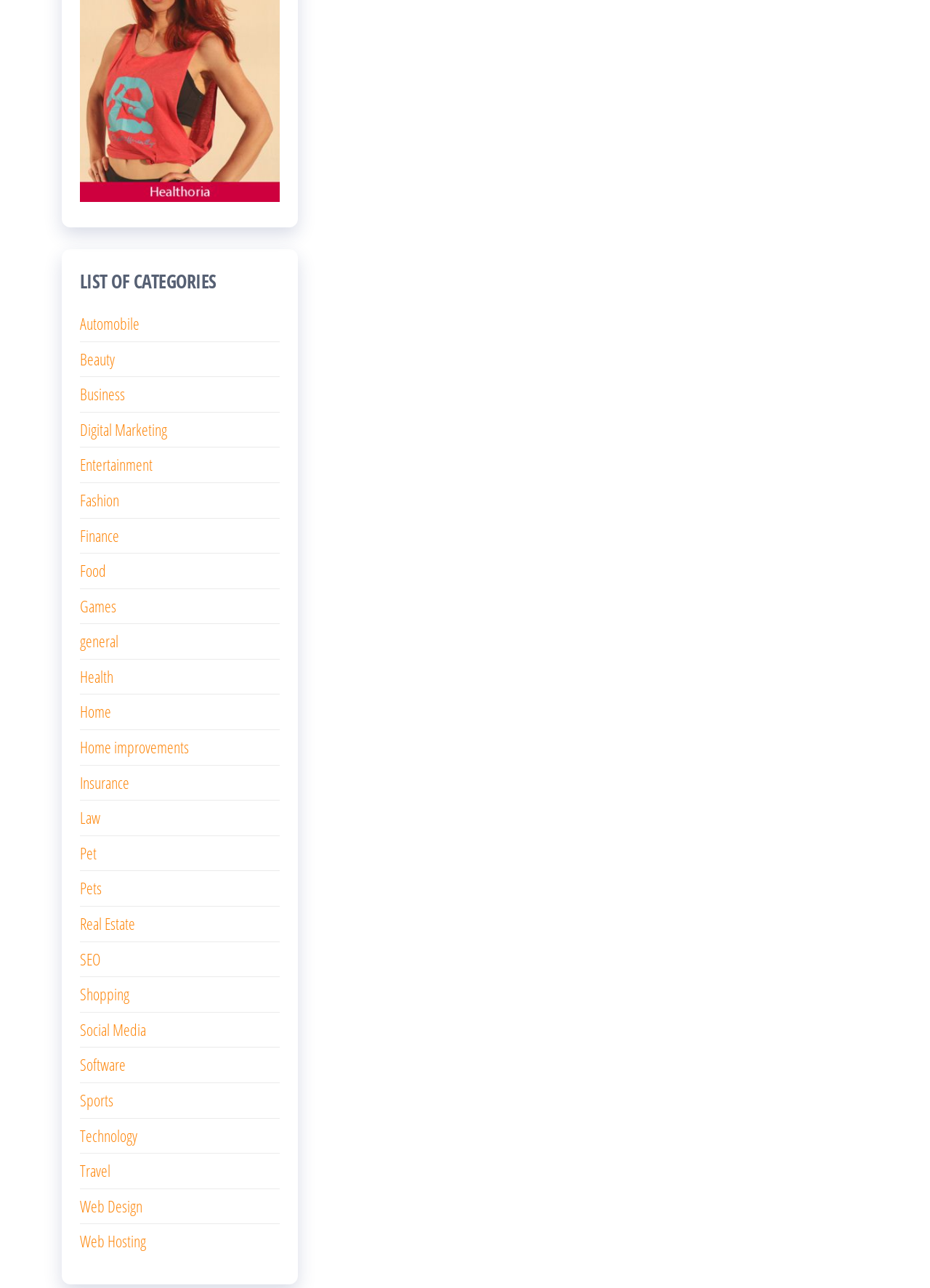Given the description of a UI element: "Web Design", identify the bounding box coordinates of the matching element in the webpage screenshot.

[0.086, 0.928, 0.153, 0.945]